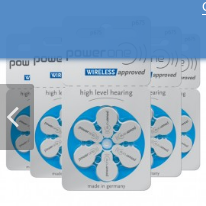Where are the batteries made?
Please give a detailed and elaborate answer to the question.

The label on the packaging indicates that the batteries are made in Germany, which is explicitly stated in the caption.